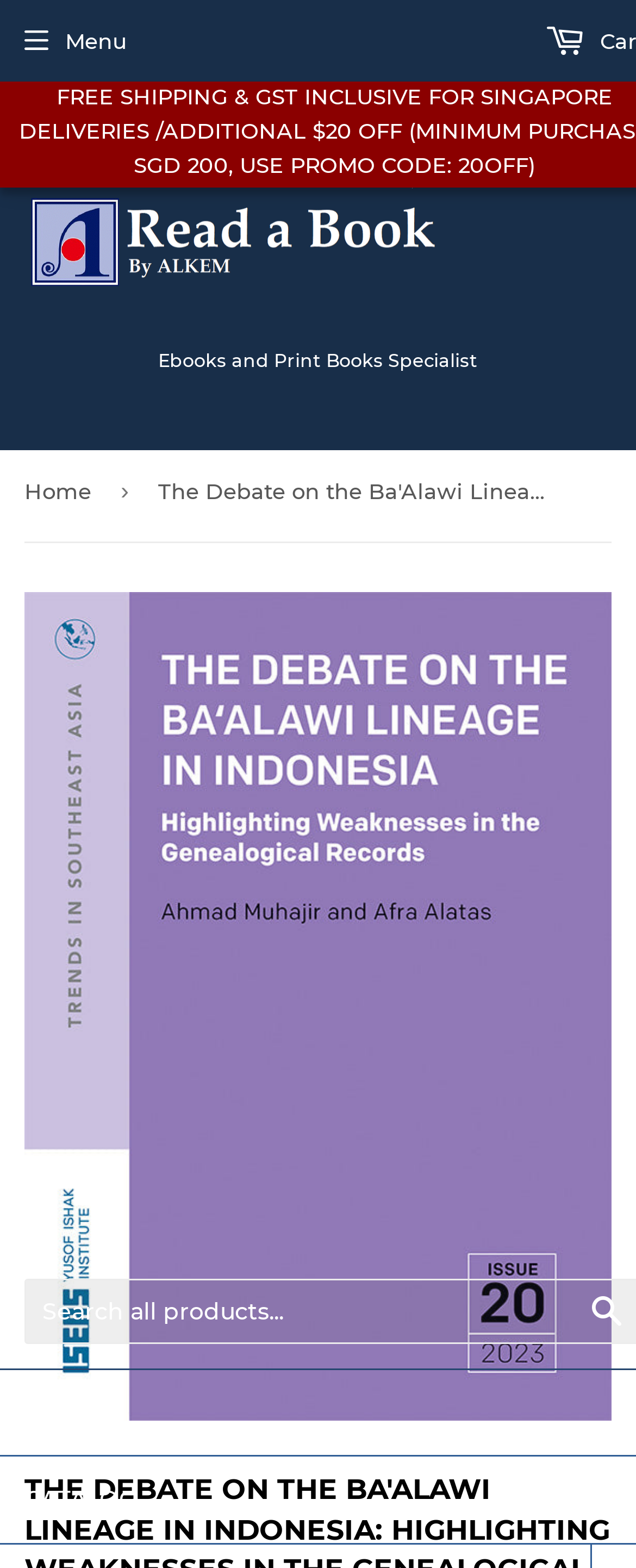Please determine the bounding box coordinates for the element with the description: "Home".

[0.038, 0.266, 0.162, 0.319]